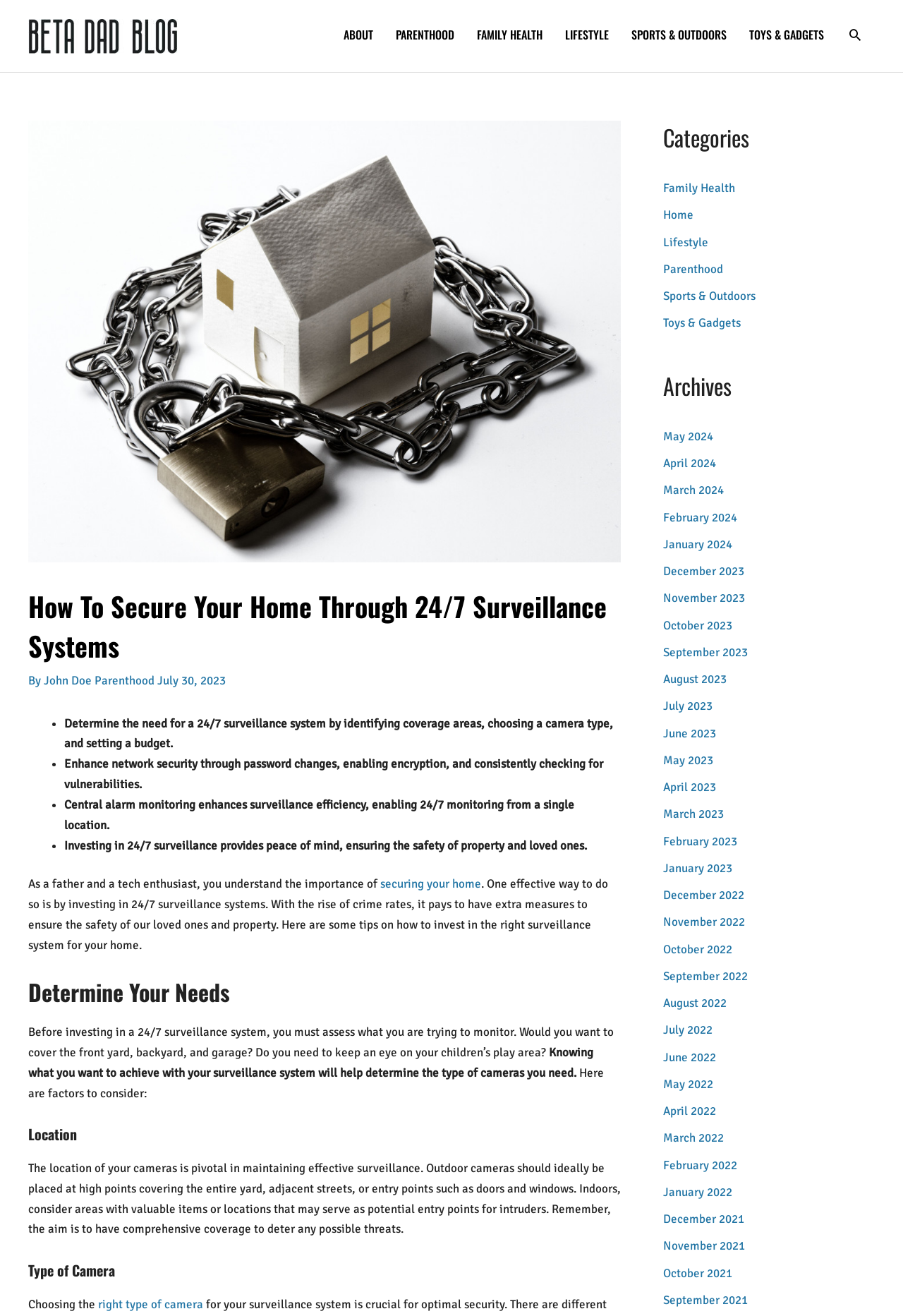Determine the bounding box coordinates for the region that must be clicked to execute the following instruction: "Explore the 'Family Health' category".

[0.734, 0.137, 0.814, 0.149]